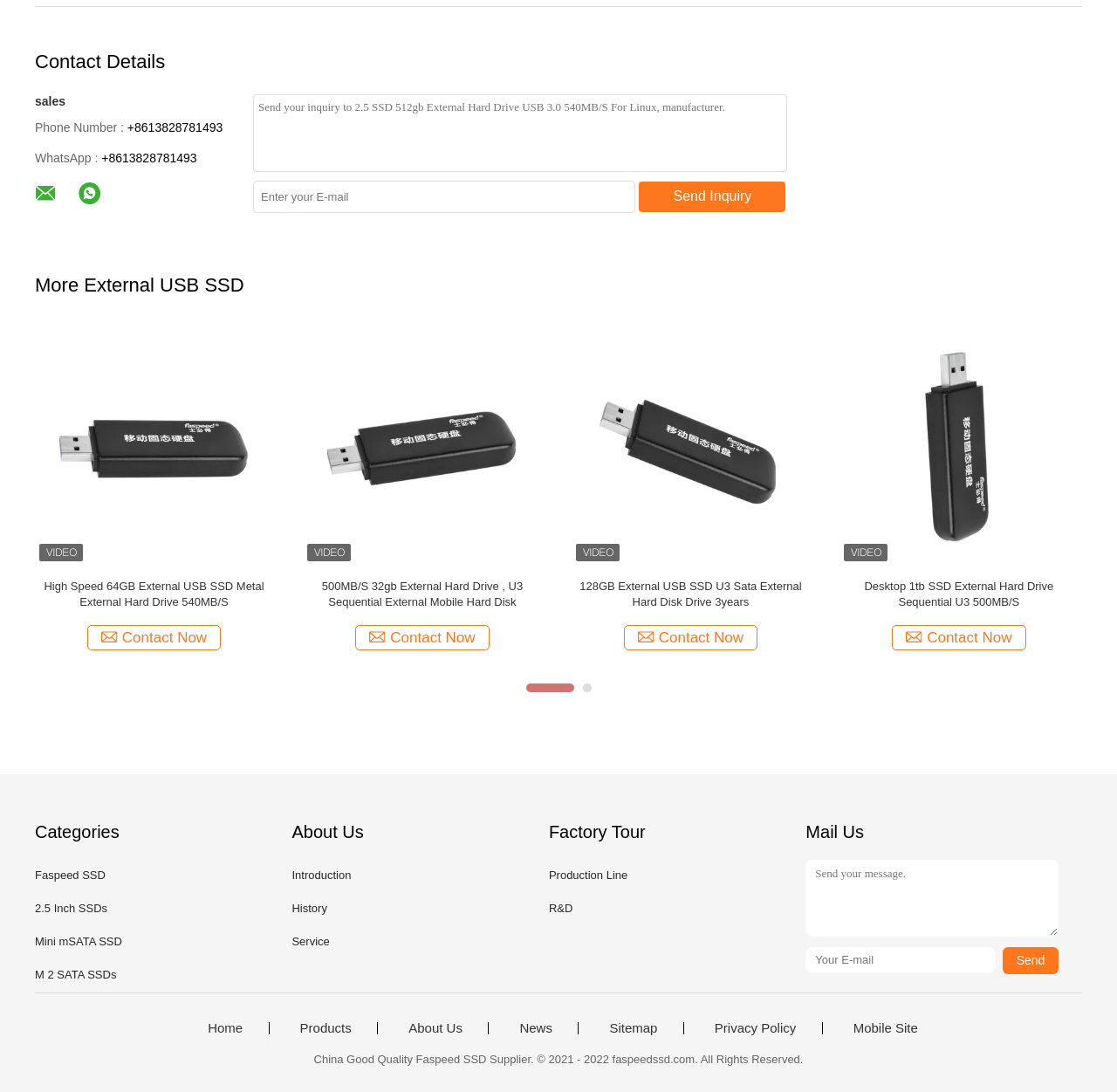Please provide the bounding box coordinates for the element that needs to be clicked to perform the following instruction: "Send an inquiry about 2.5 SSD 512gb External Hard Drive USB 3.0 540MB/S For Linux". The coordinates should be given as four float numbers between 0 and 1, i.e., [left, top, right, bottom].

[0.227, 0.086, 0.705, 0.157]